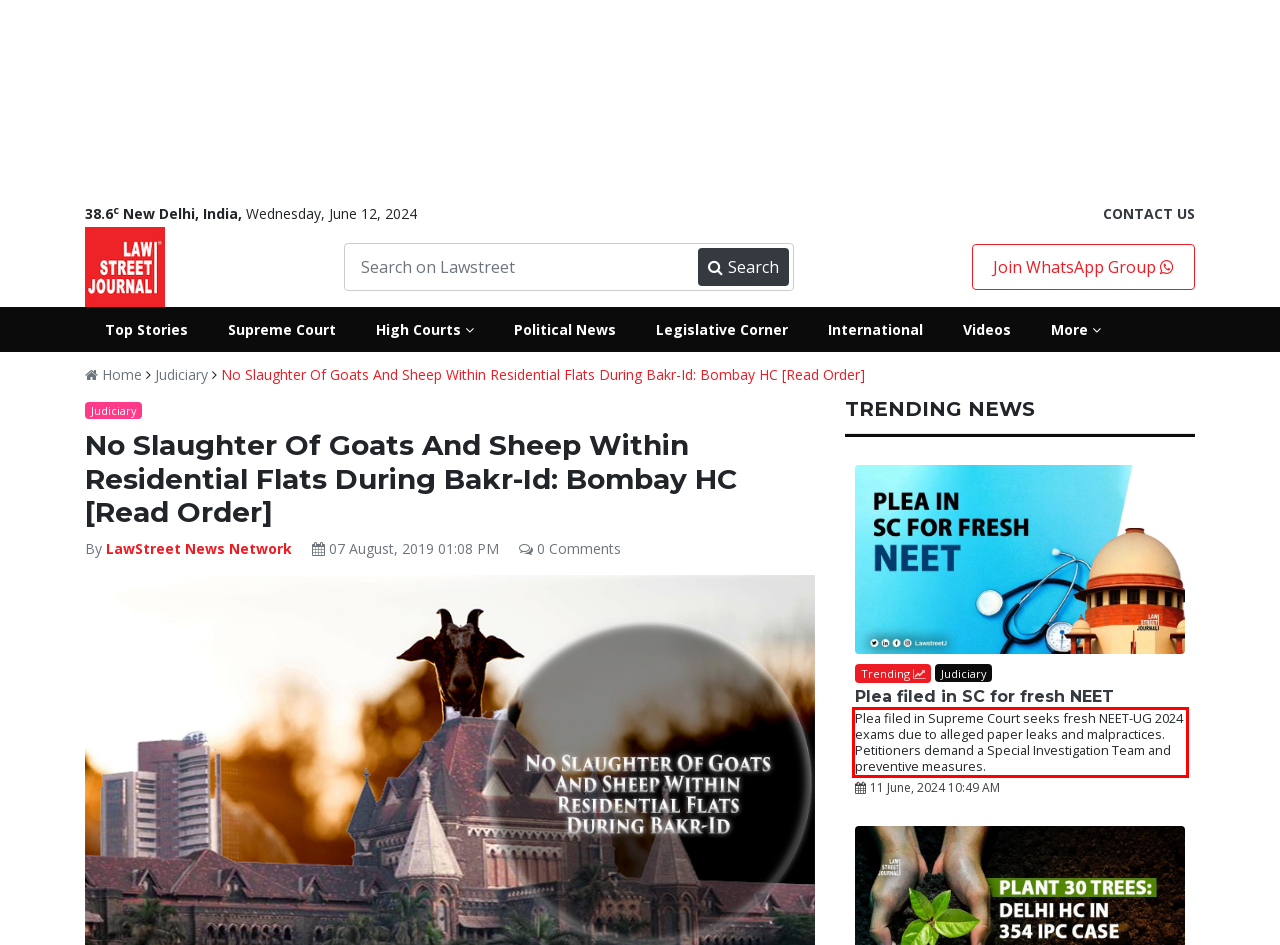Please extract the text content within the red bounding box on the webpage screenshot using OCR.

Plea filed in Supreme Court seeks fresh NEET-UG 2024 exams due to alleged paper leaks and malpractices. Petitioners demand a Special Investigation Team and preventive measures.